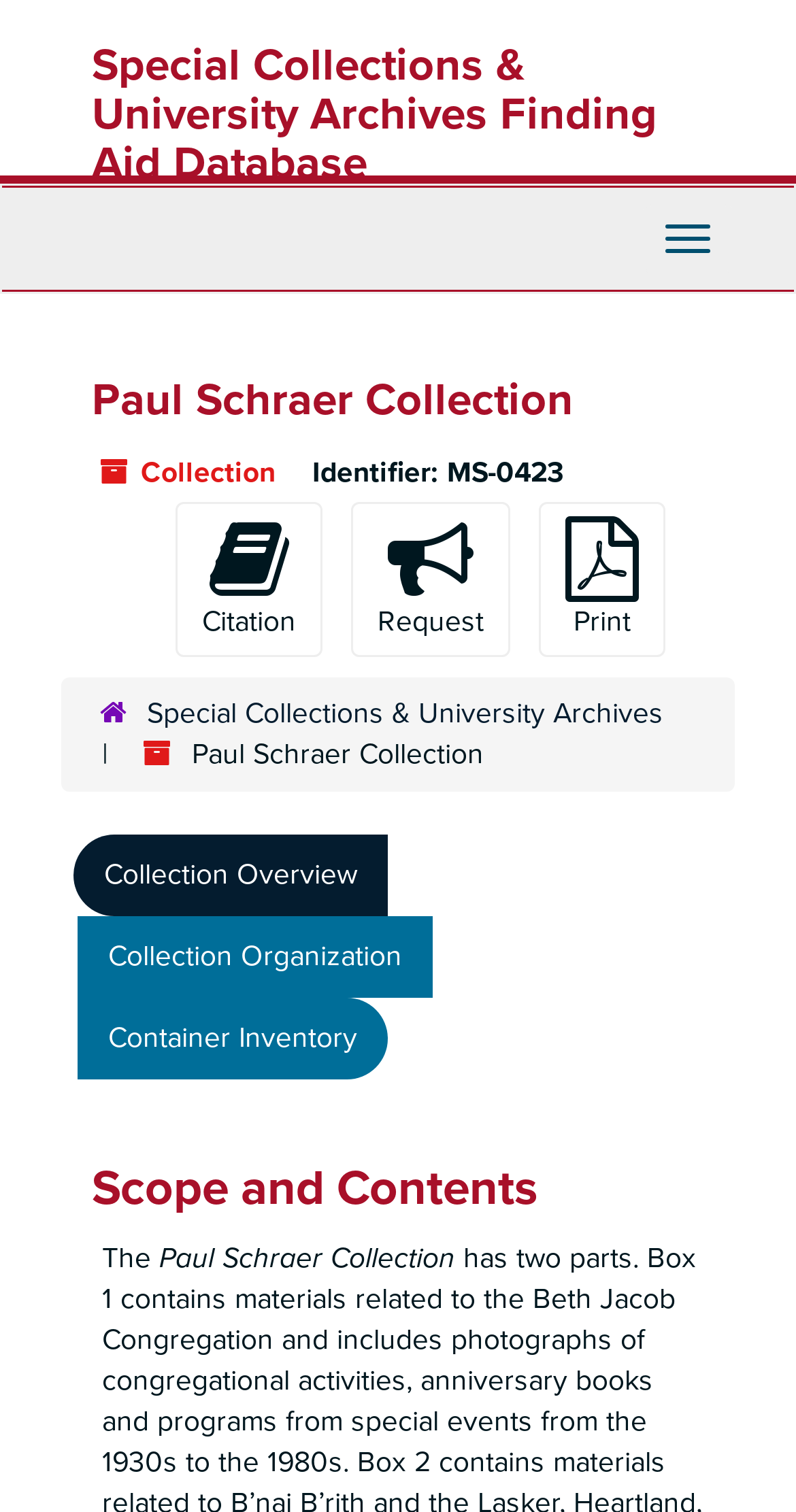Provide an in-depth caption for the elements present on the webpage.

The webpage is a collection page for the Paul Schraer Collection, which is part of the Special Collections & University Archives Finding Aid Database. At the top, there is a heading with the title "Special Collections & University Archives Finding Aid Database" and a link with the same text. Below this, there is a top-level navigation bar that spans the entire width of the page.

On the left side, there is a heading with the title "Paul Schraer Collection" followed by a static text "Collection" and a identifier "MS-0423". Below this, there are three buttons for page actions: "Citation", "Request", and "Print".

To the right of the page actions, there is a hierarchical navigation menu that lists "Special Collections & University Archives" and "Paul Schraer Collection". Below this, there are three links: "Collection Overview", "Collection Organization", and "Container Inventory".

Further down the page, there is a heading with the title "Scope and Contents" followed by a paragraph of text that starts with "The Paul Schraer Collection". The text is positioned near the bottom of the page, with the top of the text aligned with the bottom of the navigation menu.